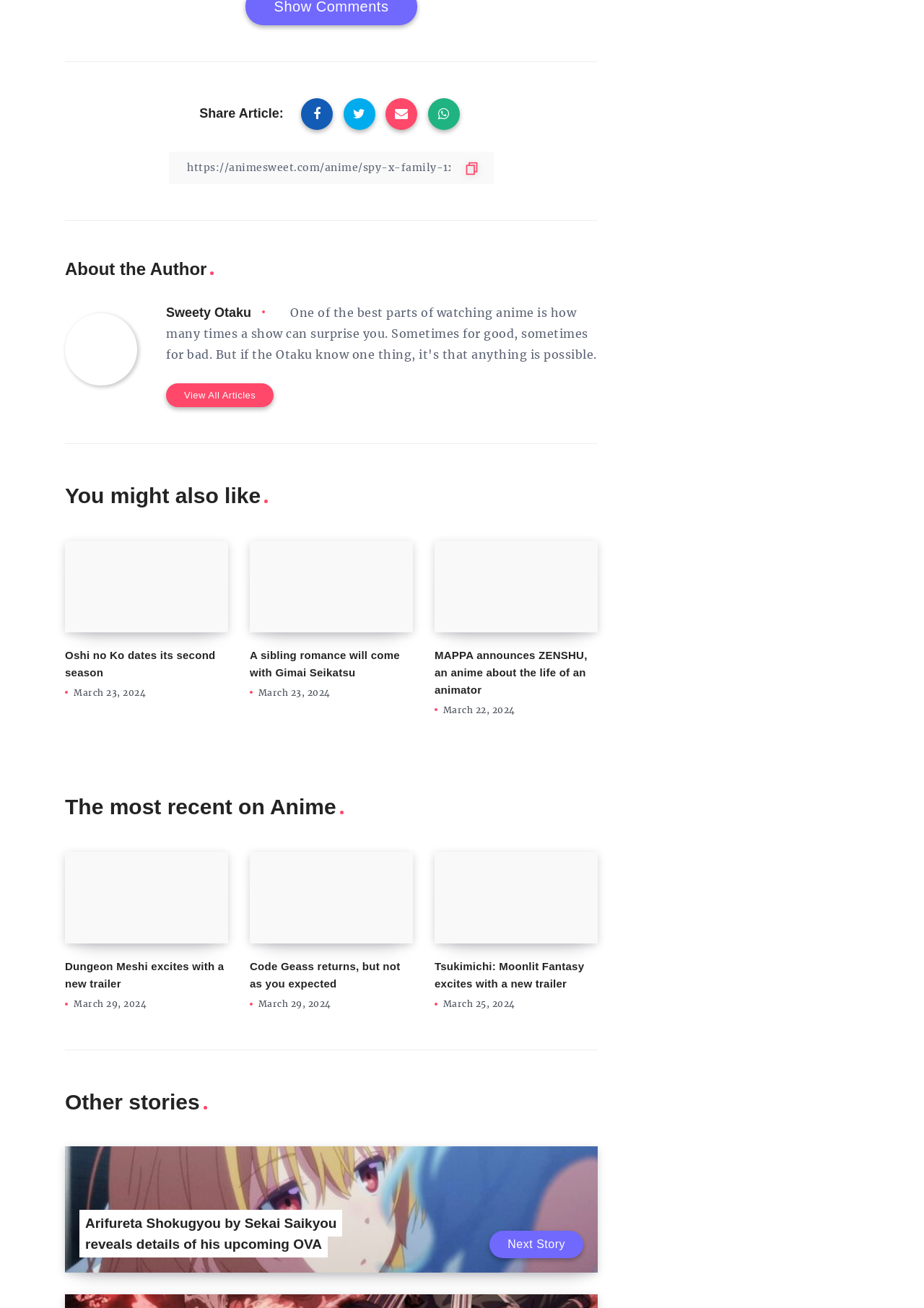Specify the bounding box coordinates (top-left x, top-left y, bottom-right x, bottom-right y) of the UI element in the screenshot that matches this description: Sweety Otaku

[0.18, 0.234, 0.272, 0.245]